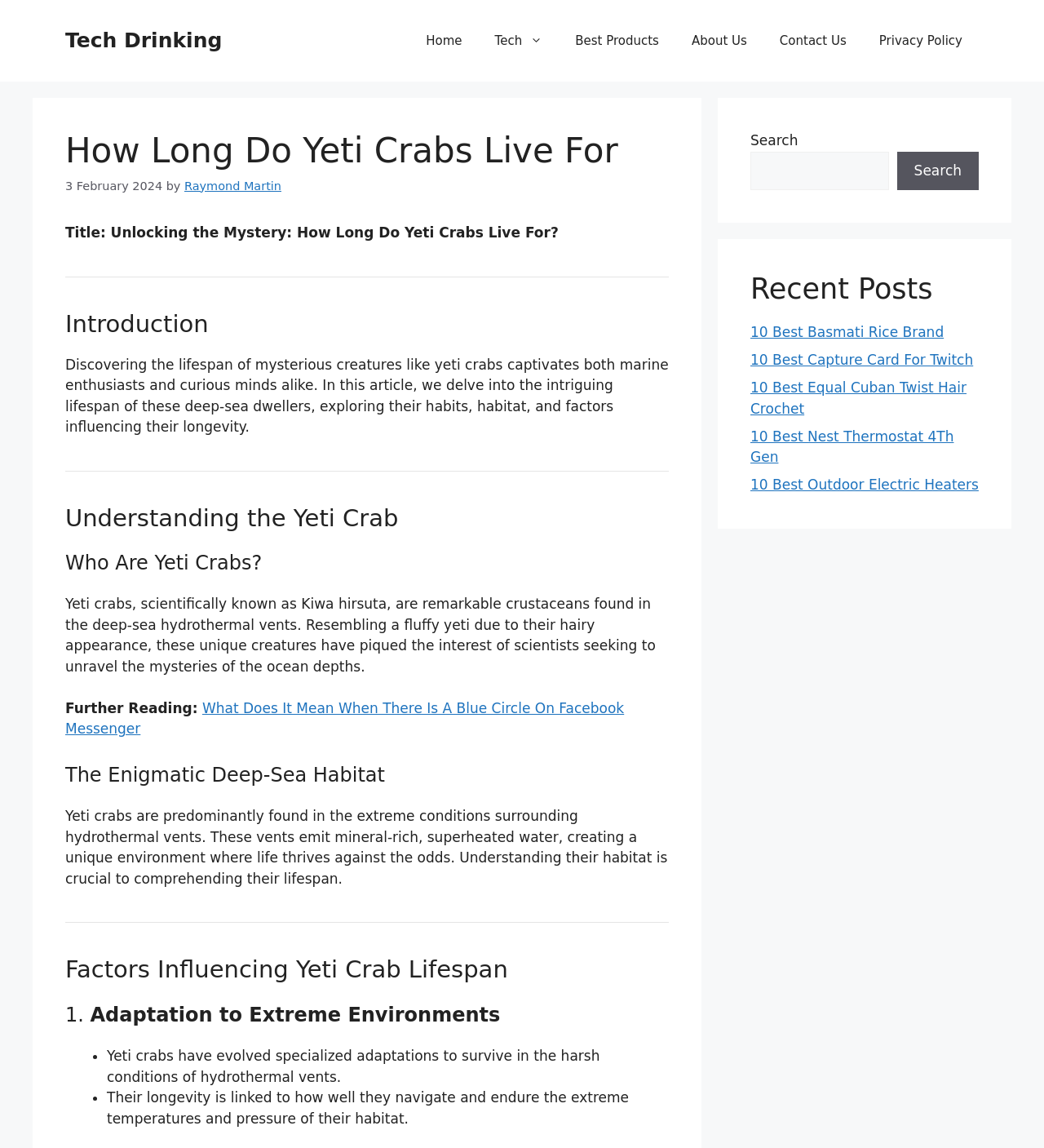Identify the bounding box coordinates necessary to click and complete the given instruction: "Search for something".

[0.719, 0.132, 0.851, 0.166]